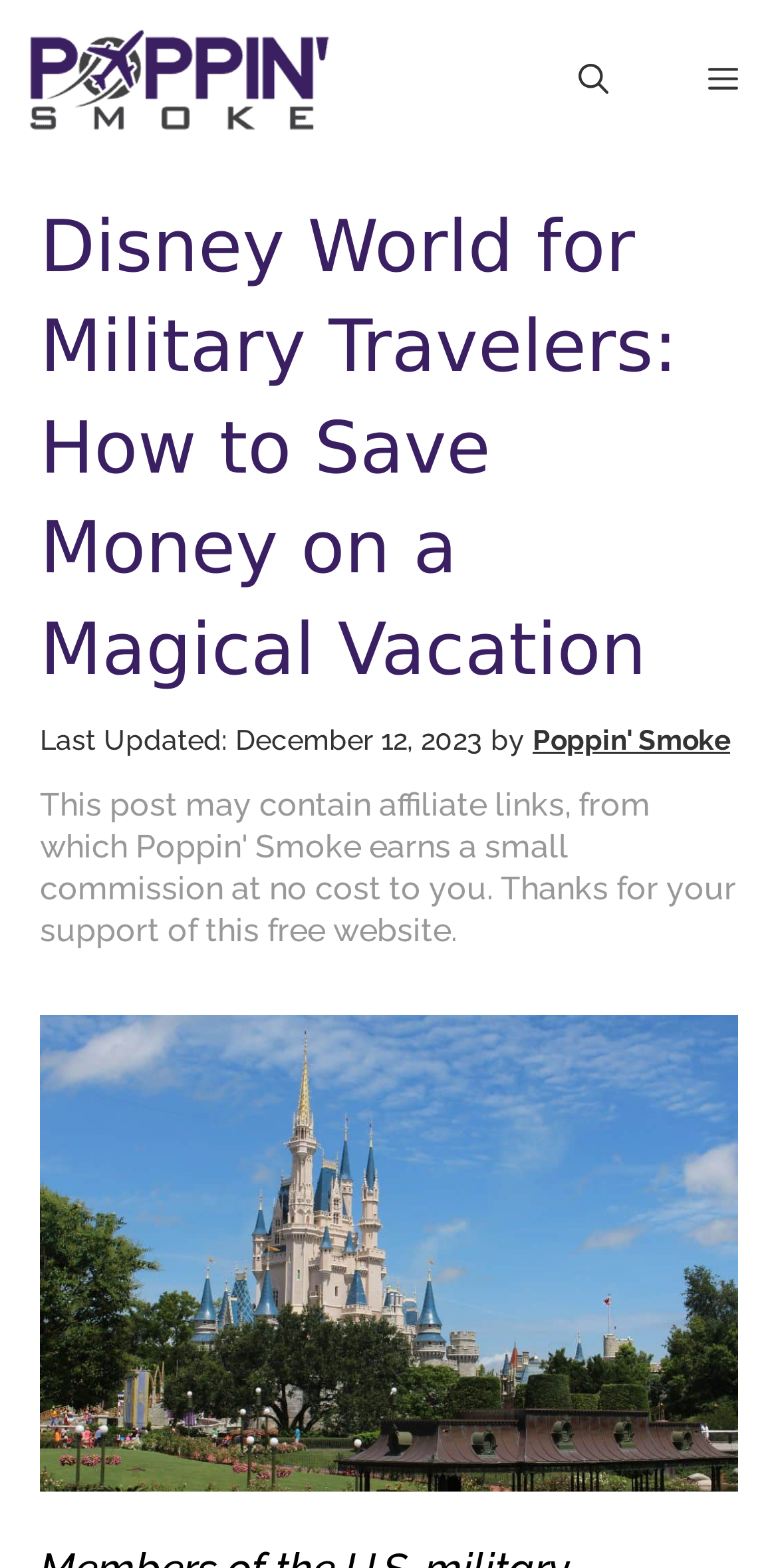What is the main topic of the article?
Based on the image, give a one-word or short phrase answer.

Disney World for Military Travelers